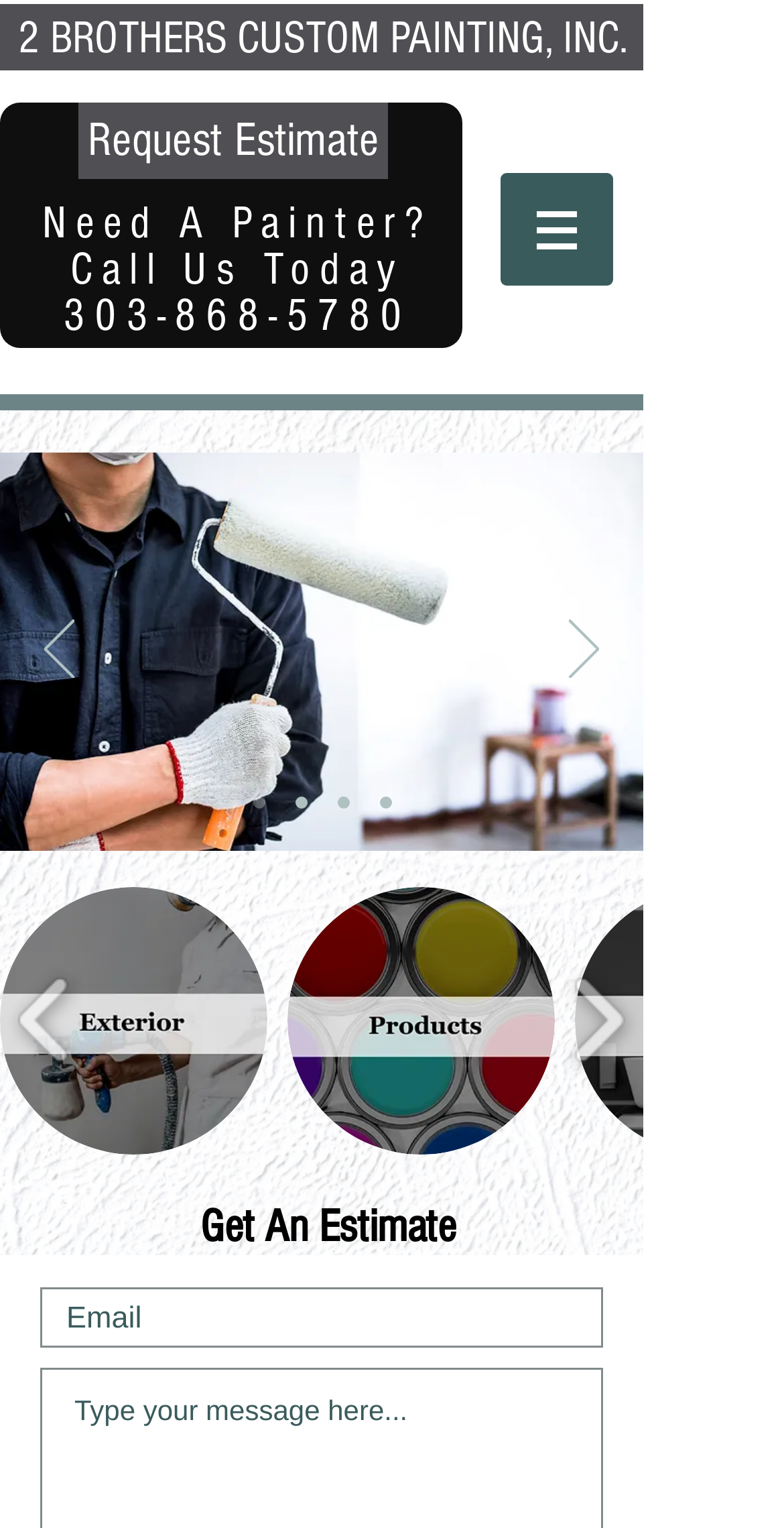Find the bounding box coordinates for the area that must be clicked to perform this action: "Click the 'Request Estimate' link".

[0.1, 0.067, 0.495, 0.117]